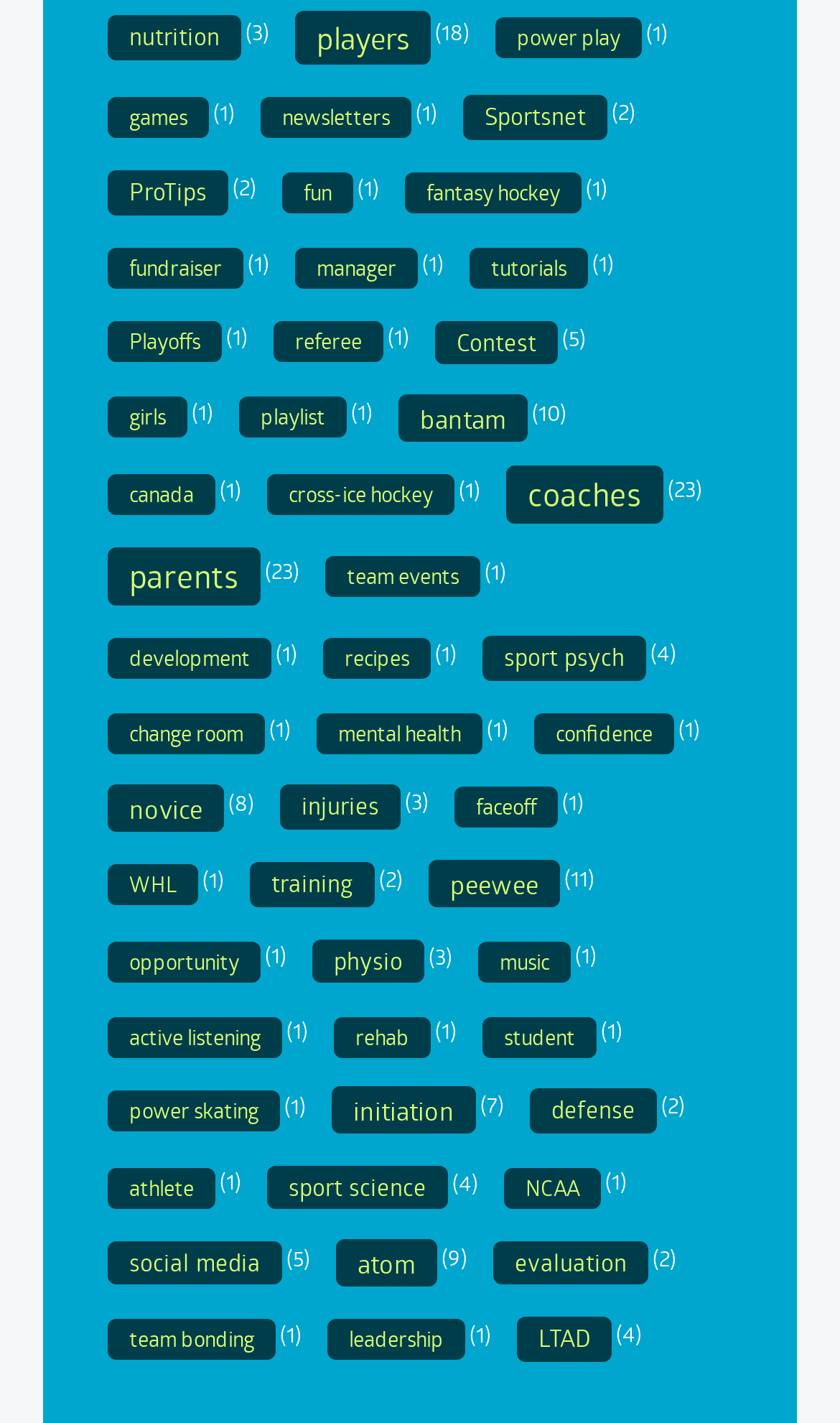Indicate the bounding box coordinates of the clickable region to achieve the following instruction: "click on nutrition."

[0.128, 0.011, 0.287, 0.042]